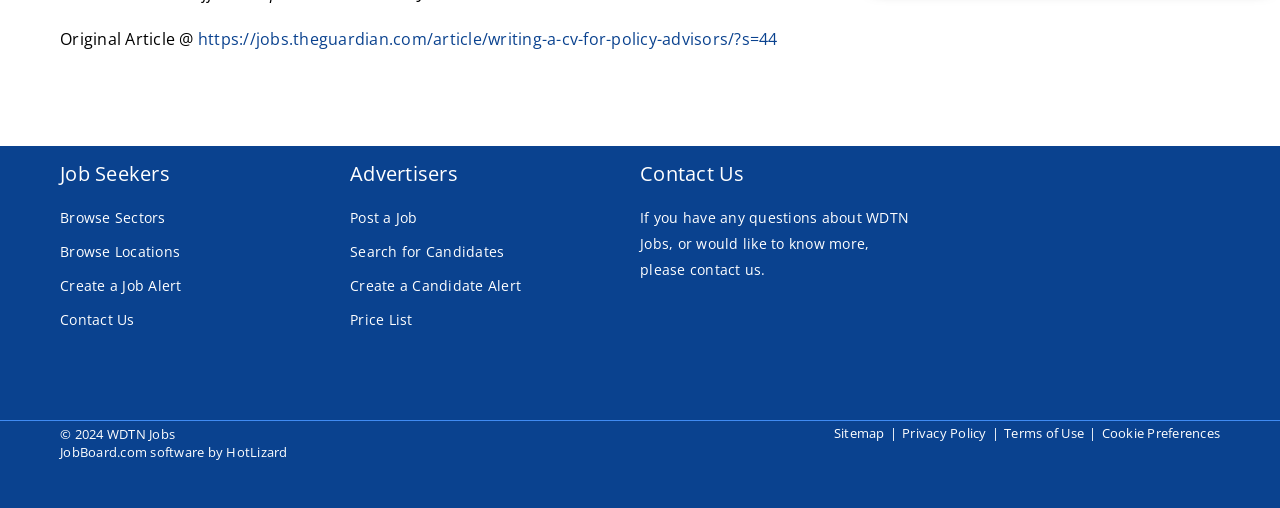Please find the bounding box coordinates of the clickable region needed to complete the following instruction: "Post a job". The bounding box coordinates must consist of four float numbers between 0 and 1, i.e., [left, top, right, bottom].

[0.273, 0.403, 0.326, 0.455]